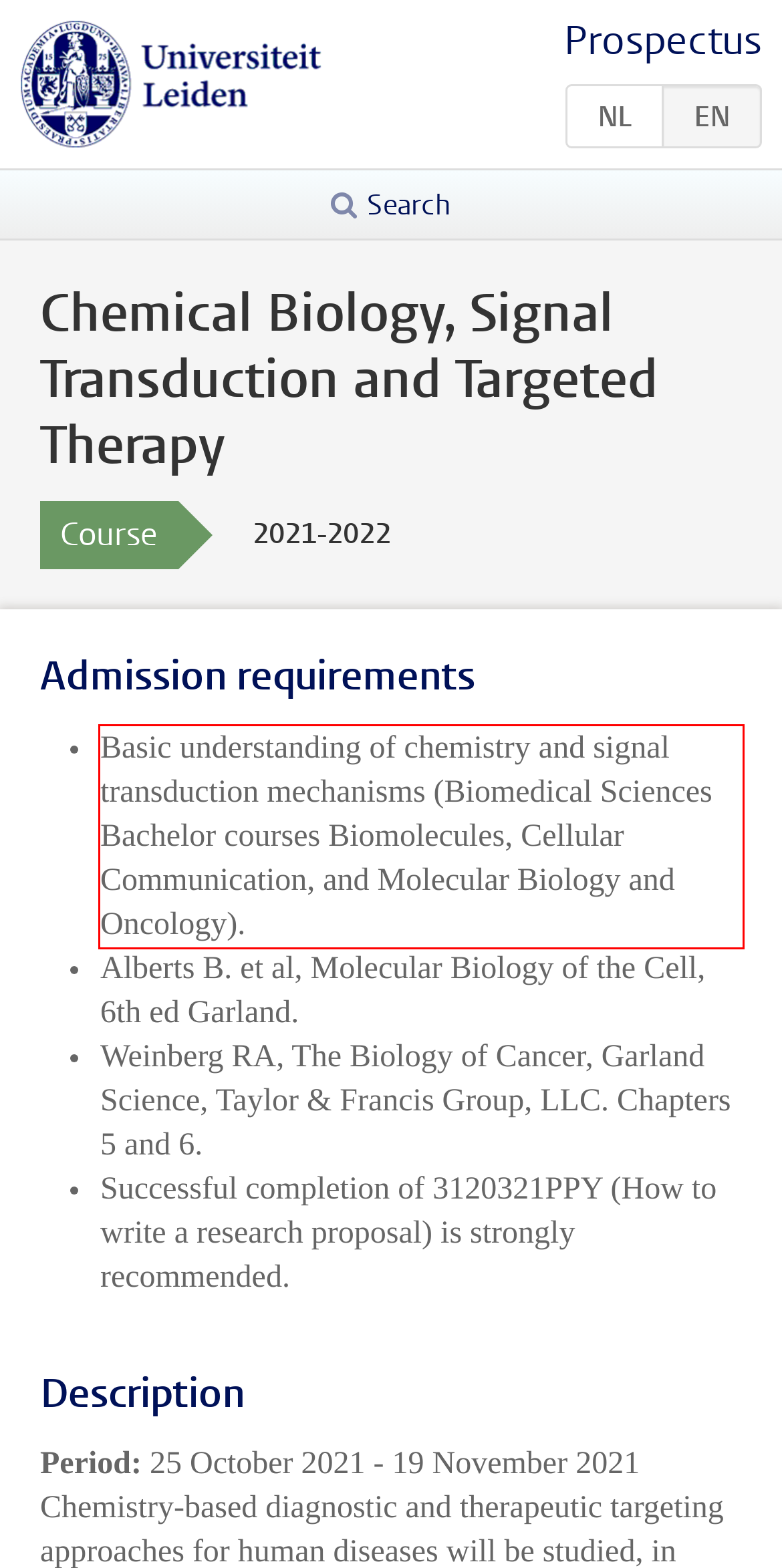Using the provided webpage screenshot, identify and read the text within the red rectangle bounding box.

Basic understanding of chemistry and signal transduction mechanisms (Biomedical Sciences Bachelor courses Biomolecules, Cellular Communication, and Molecular Biology and Oncology).